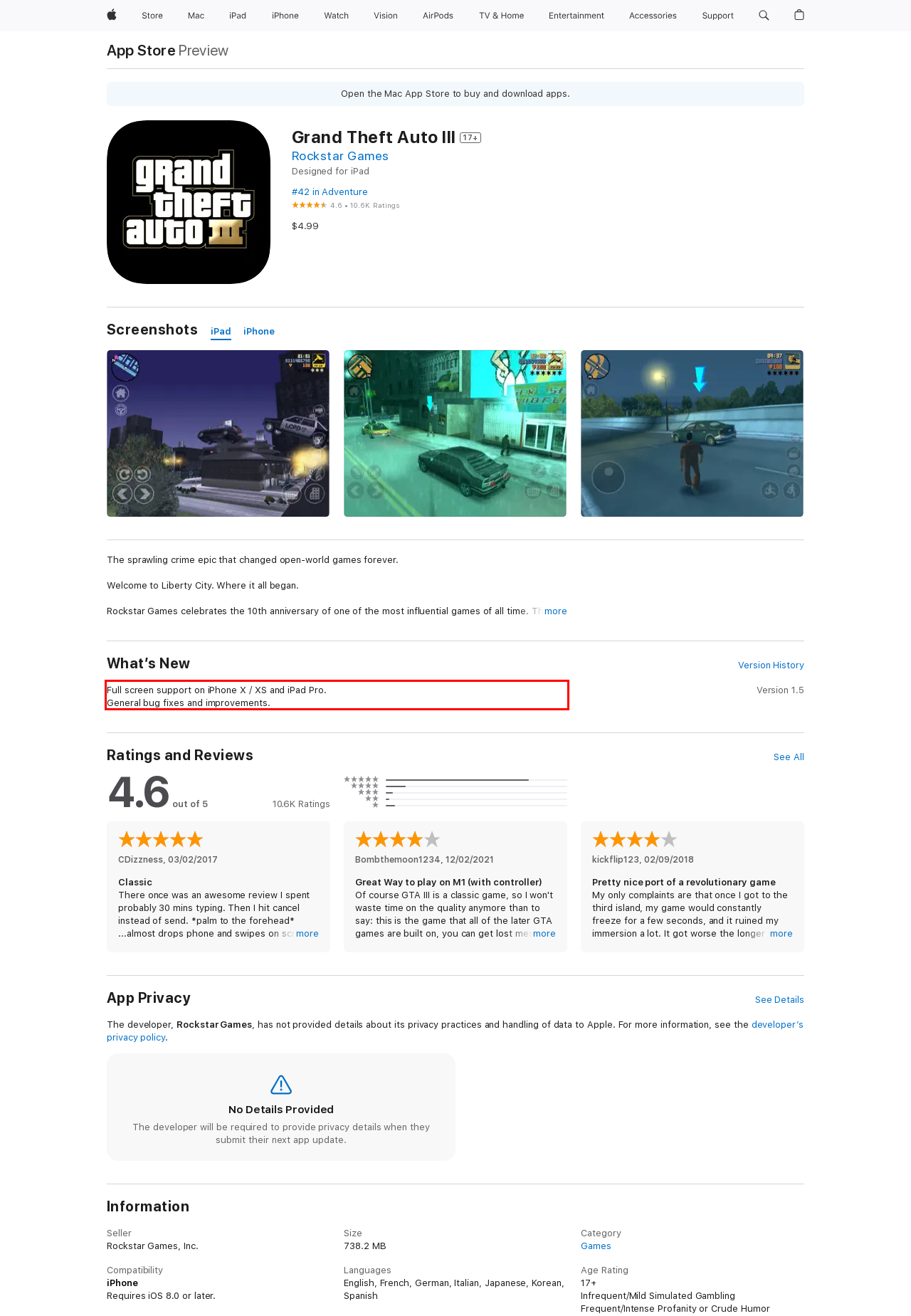Please look at the webpage screenshot and extract the text enclosed by the red bounding box.

With stellar voice acting, a darkly comic storyline, a stunning soundtrack and revolutionary open-world gameplay, Grand Theft Auto III is the game that defined the open world genre for a generation.